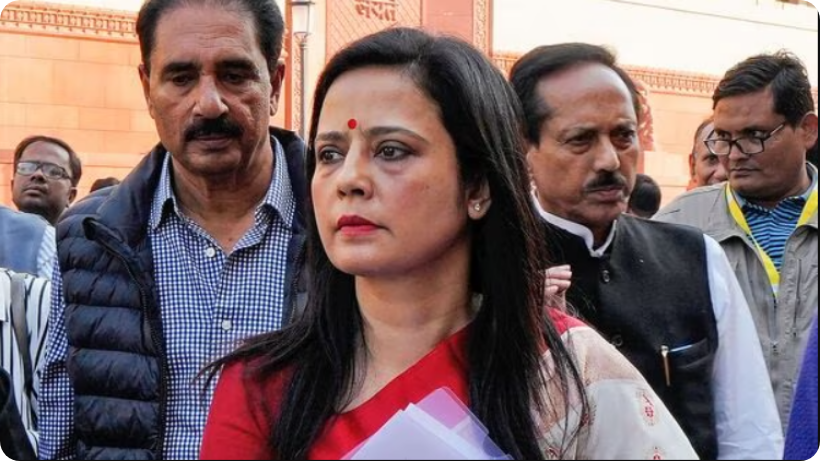How many individuals are behind Mahua Moitra?
Please answer the question with as much detail and depth as you can.

In the background of the image, there are a couple of individuals, including a man in a checkered shirt and another in a black vest, who are subtly observing the unfolding situation, adding to the tense atmosphere surrounding Mahua Moitra's recent political challenges.